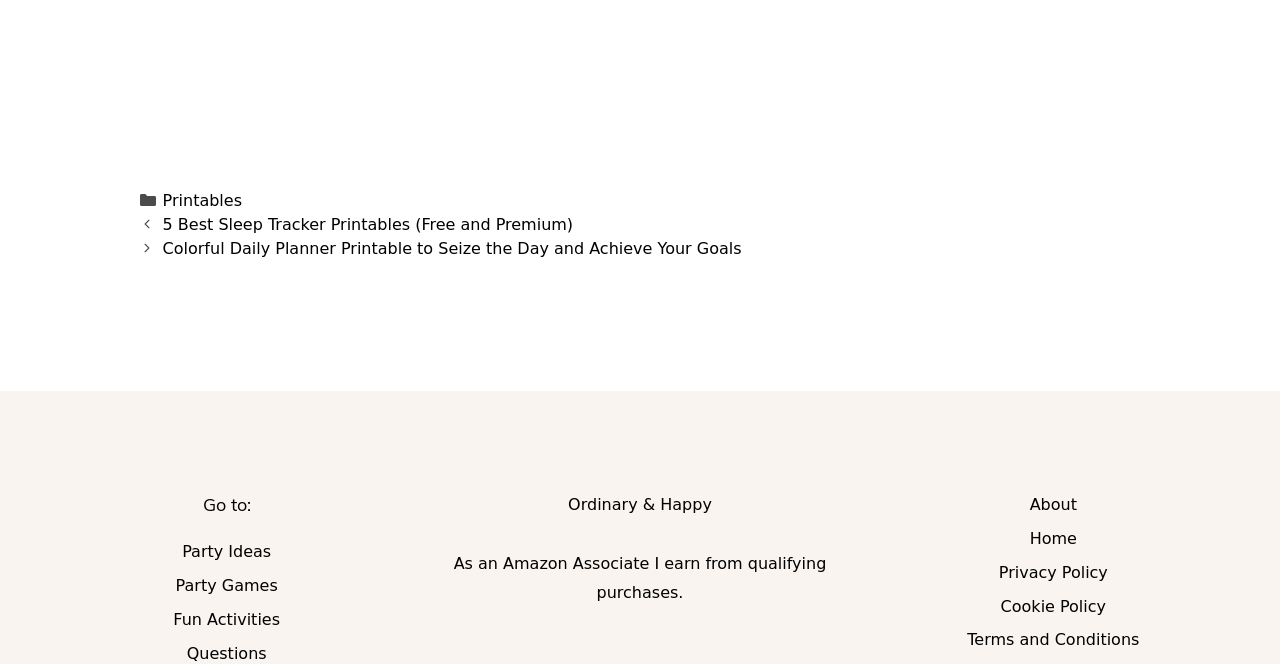Identify the bounding box coordinates of the part that should be clicked to carry out this instruction: "Click on 'Printables'".

[0.127, 0.288, 0.189, 0.317]